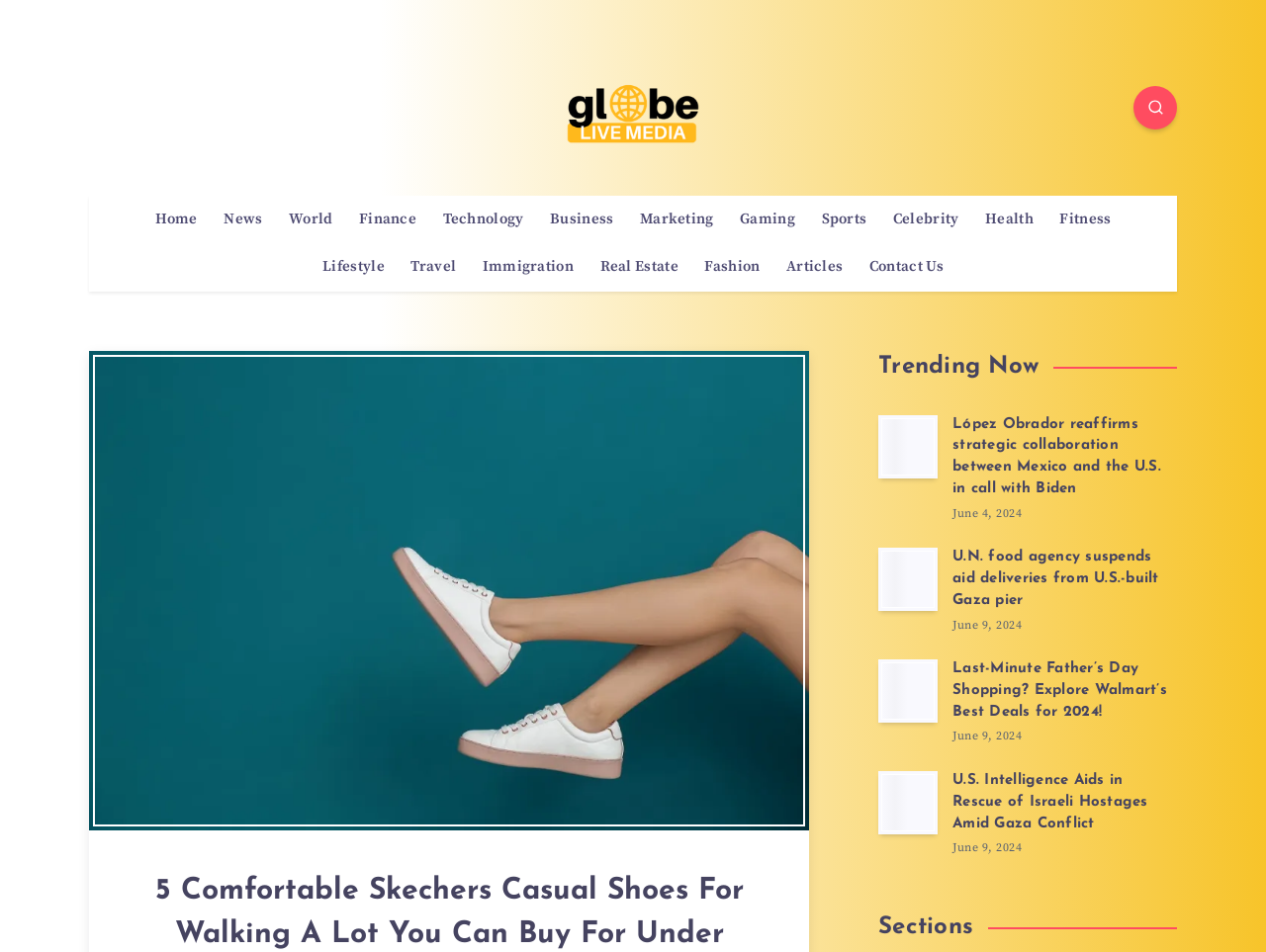Could you specify the bounding box coordinates for the clickable section to complete the following instruction: "Check the 'Last-Minute Father’s Day Shopping? Explore Walmart’s Best Deals for 2024!' article"?

[0.694, 0.693, 0.741, 0.759]